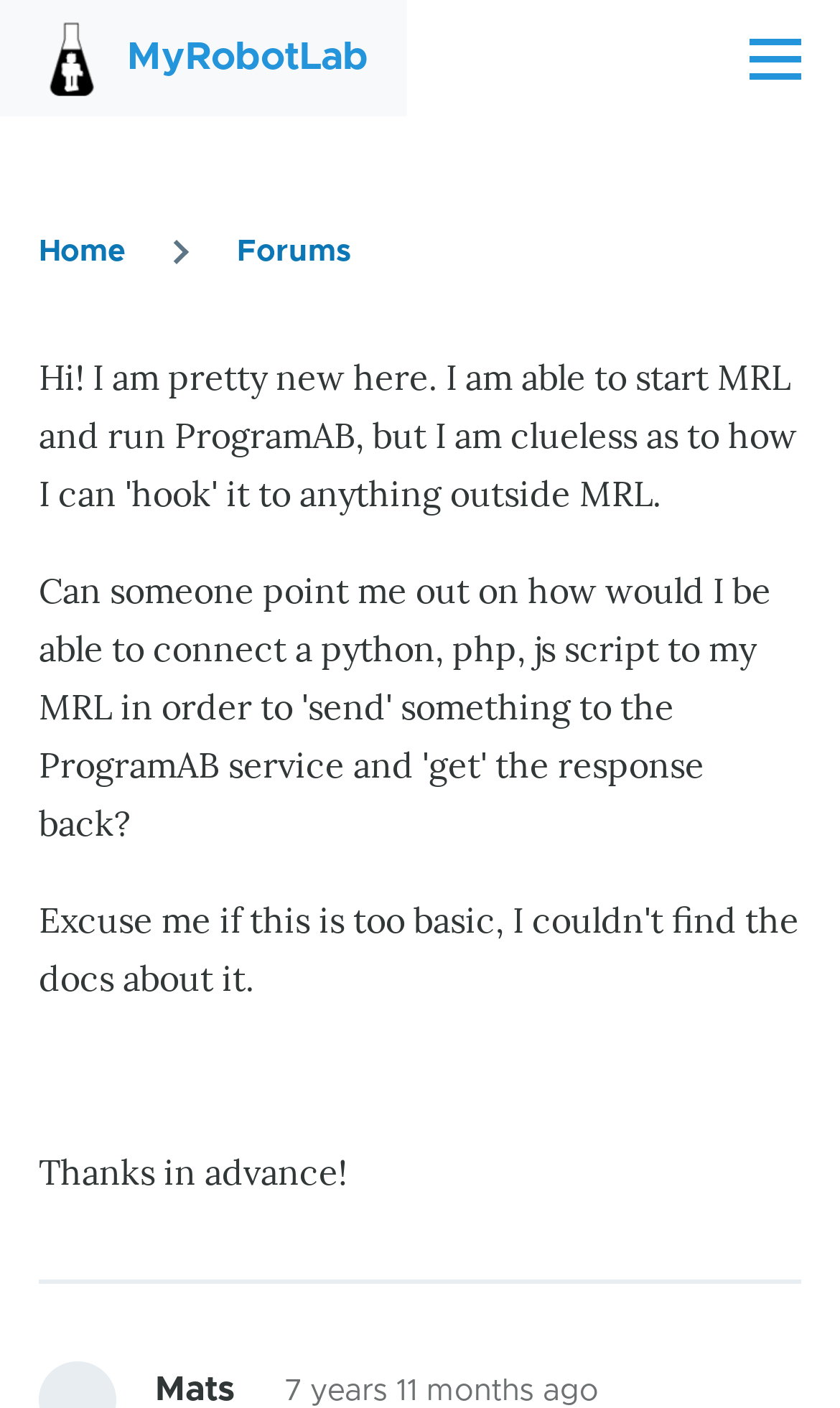Summarize the webpage with a detailed and informative caption.

The webpage is about Program AB, specifically connecting from the web, and is part of the MyRobotLab platform. At the top-left corner, there is a "Skip to main content" link, followed by a "Home" link with an accompanying image. Next to it is the "MyRobotLab" link. On the top-right corner, there is a "Main Menu" button that controls the header navigation.

Below the top navigation bar, there is a breadcrumb navigation section that spans the entire width of the page. It contains a "Breadcrumb" heading, followed by links to "Home" and "Forums". The "Forums" link is accompanied by two static text elements, one containing a non-breaking space character and the other containing the text "Thanks in advance!". 

Further down, there is a post or a thread with a username "Mats" and a timestamp "7 years 11 months ago".